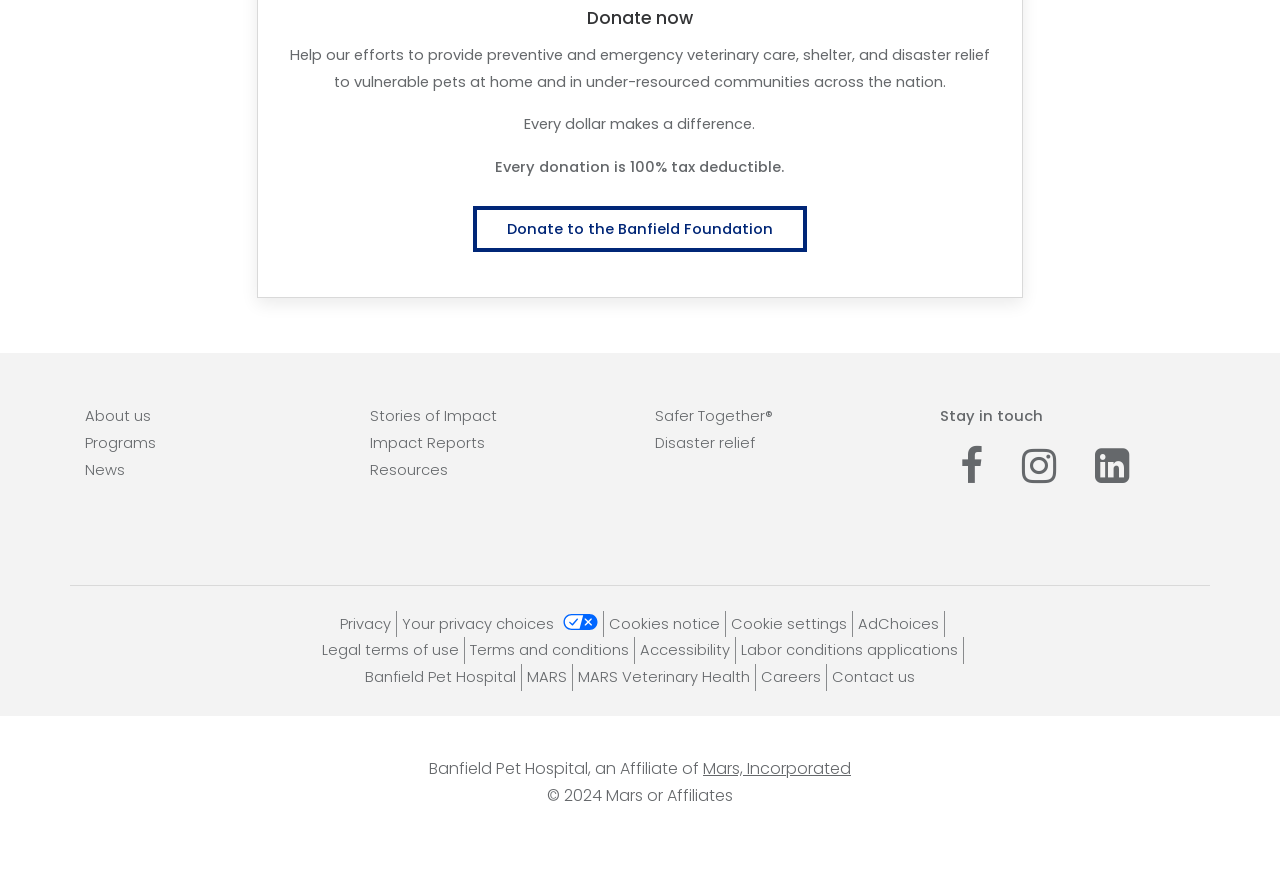Please determine the bounding box coordinates of the area that needs to be clicked to complete this task: 'Contact us'. The coordinates must be four float numbers between 0 and 1, formatted as [left, top, right, bottom].

[0.65, 0.746, 0.715, 0.769]